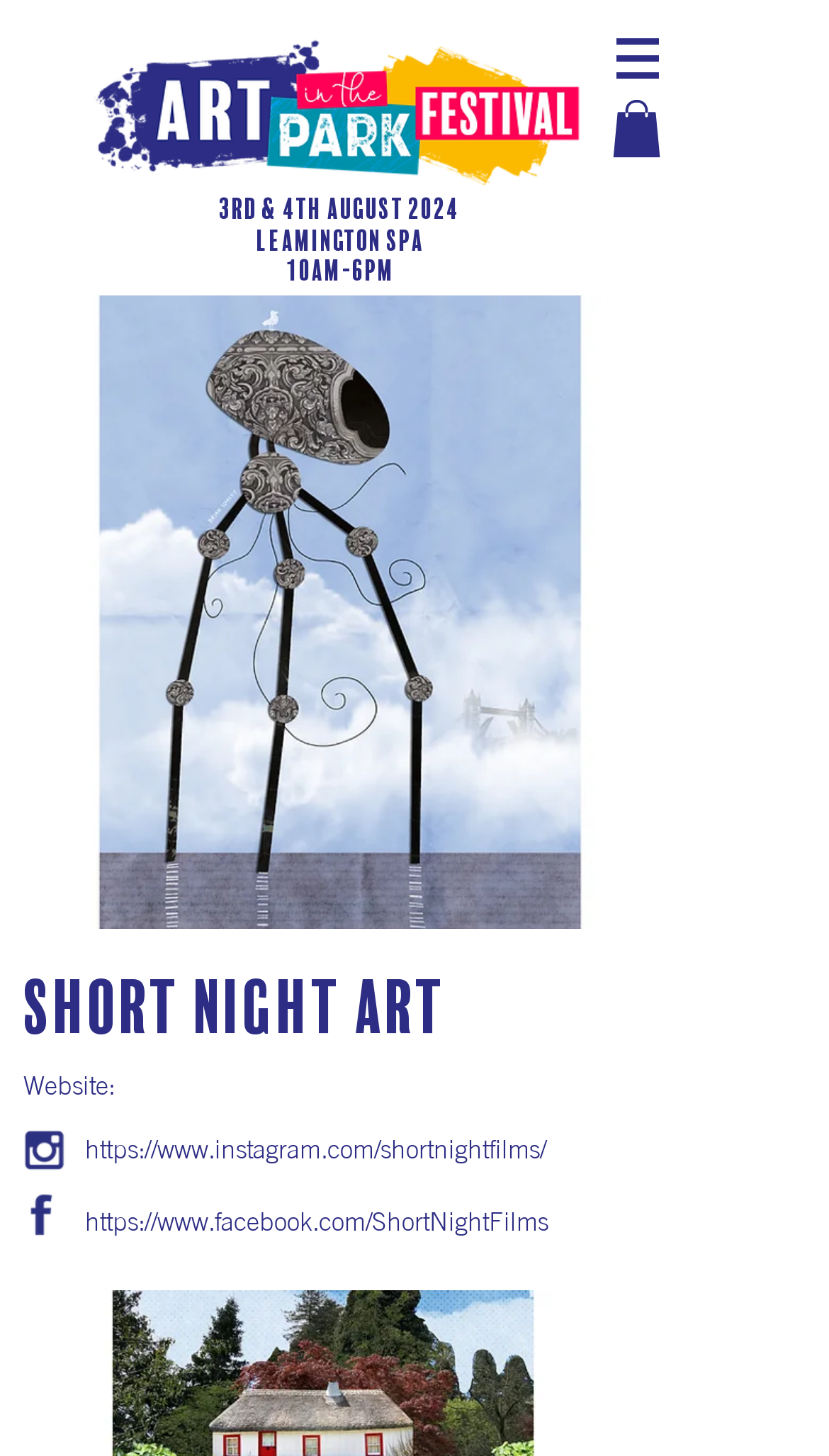Provide the bounding box coordinates of the HTML element described as: "https://www.facebook.com/ShortNightFilms". The bounding box coordinates should be four float numbers between 0 and 1, i.e., [left, top, right, bottom].

[0.103, 0.828, 0.662, 0.85]